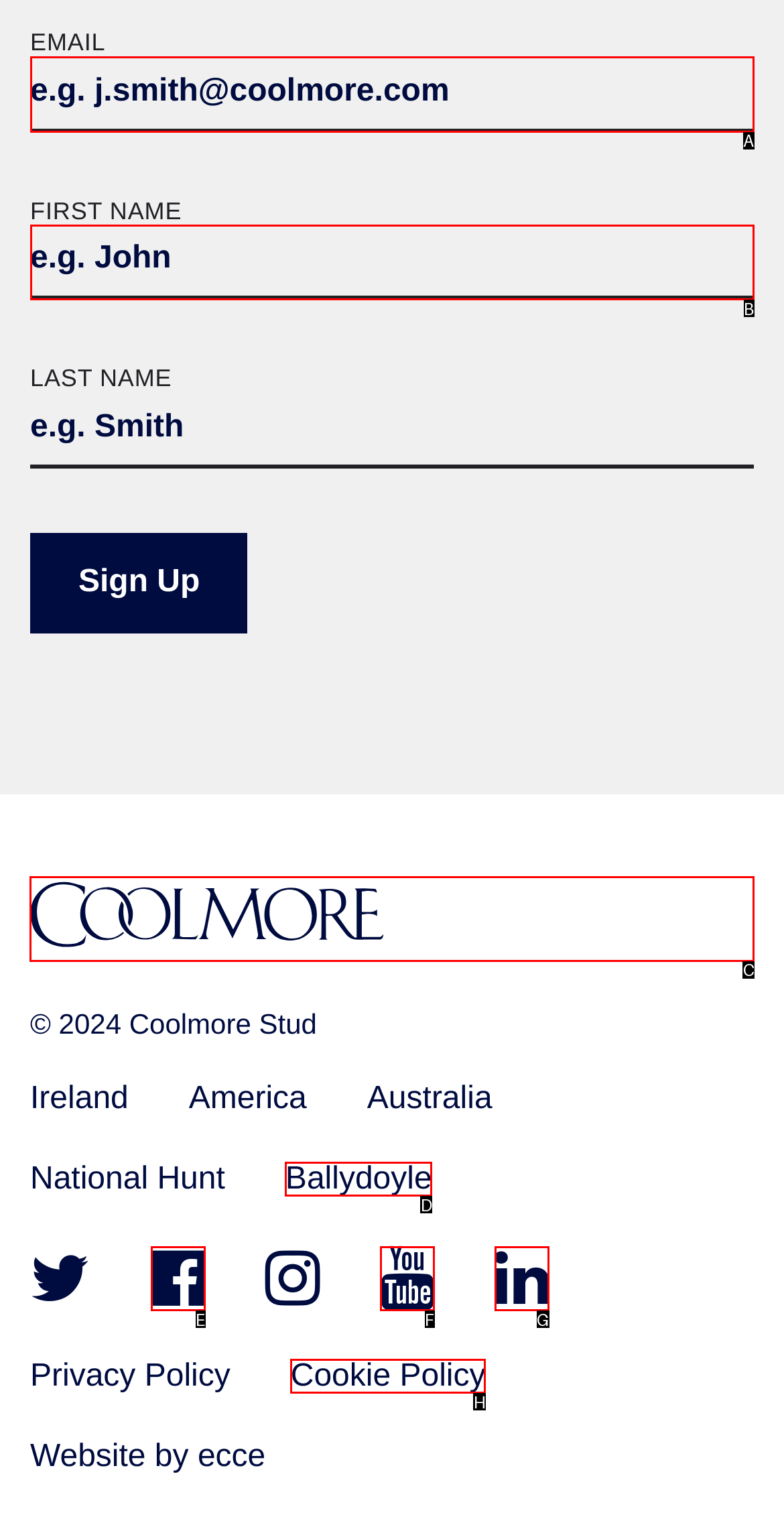Which letter corresponds to the correct option to complete the task: Visit Coolmore homepage?
Answer with the letter of the chosen UI element.

C